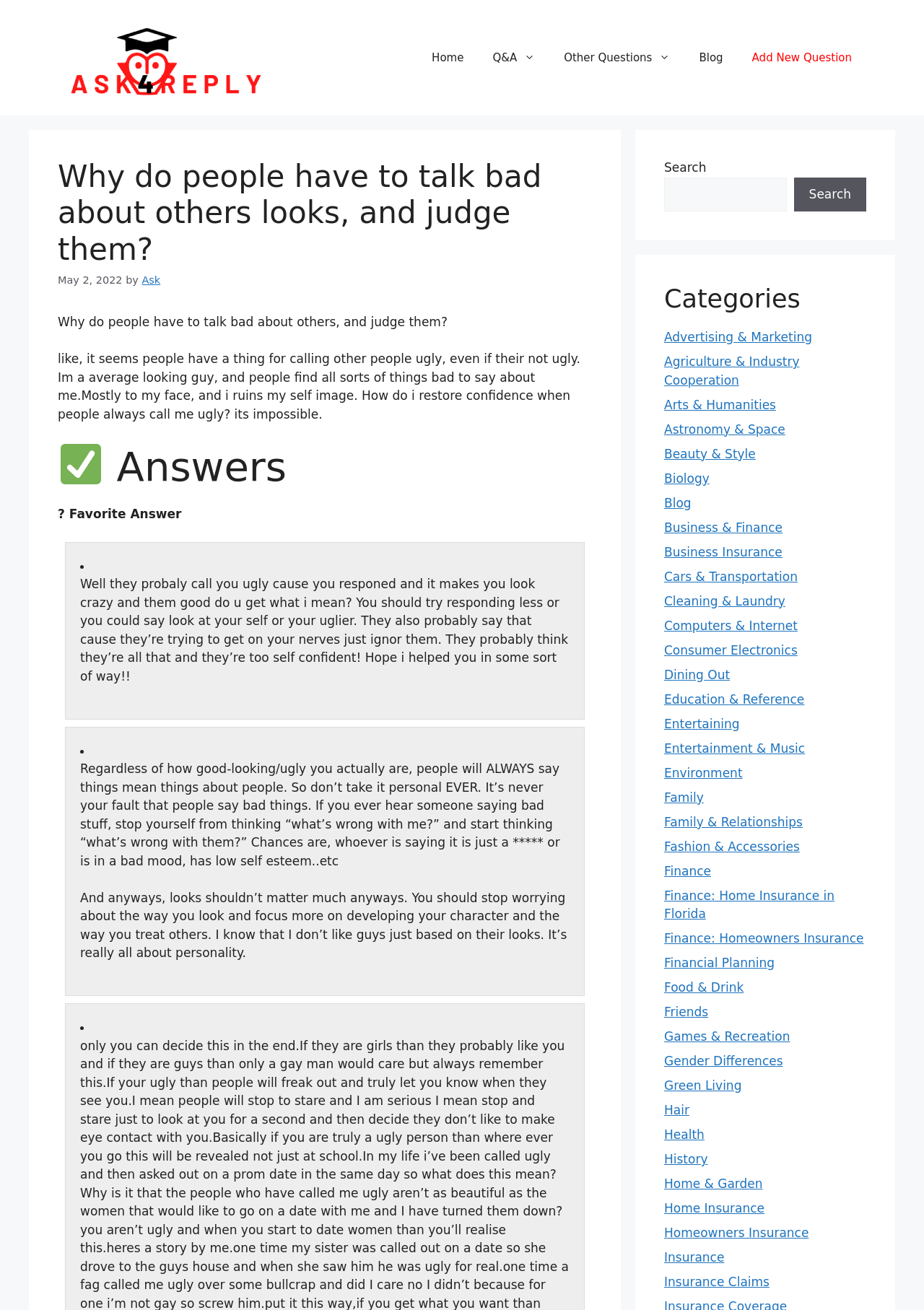Determine the main text heading of the webpage and provide its content.

Why do people have to talk bad about others looks, and judge them?